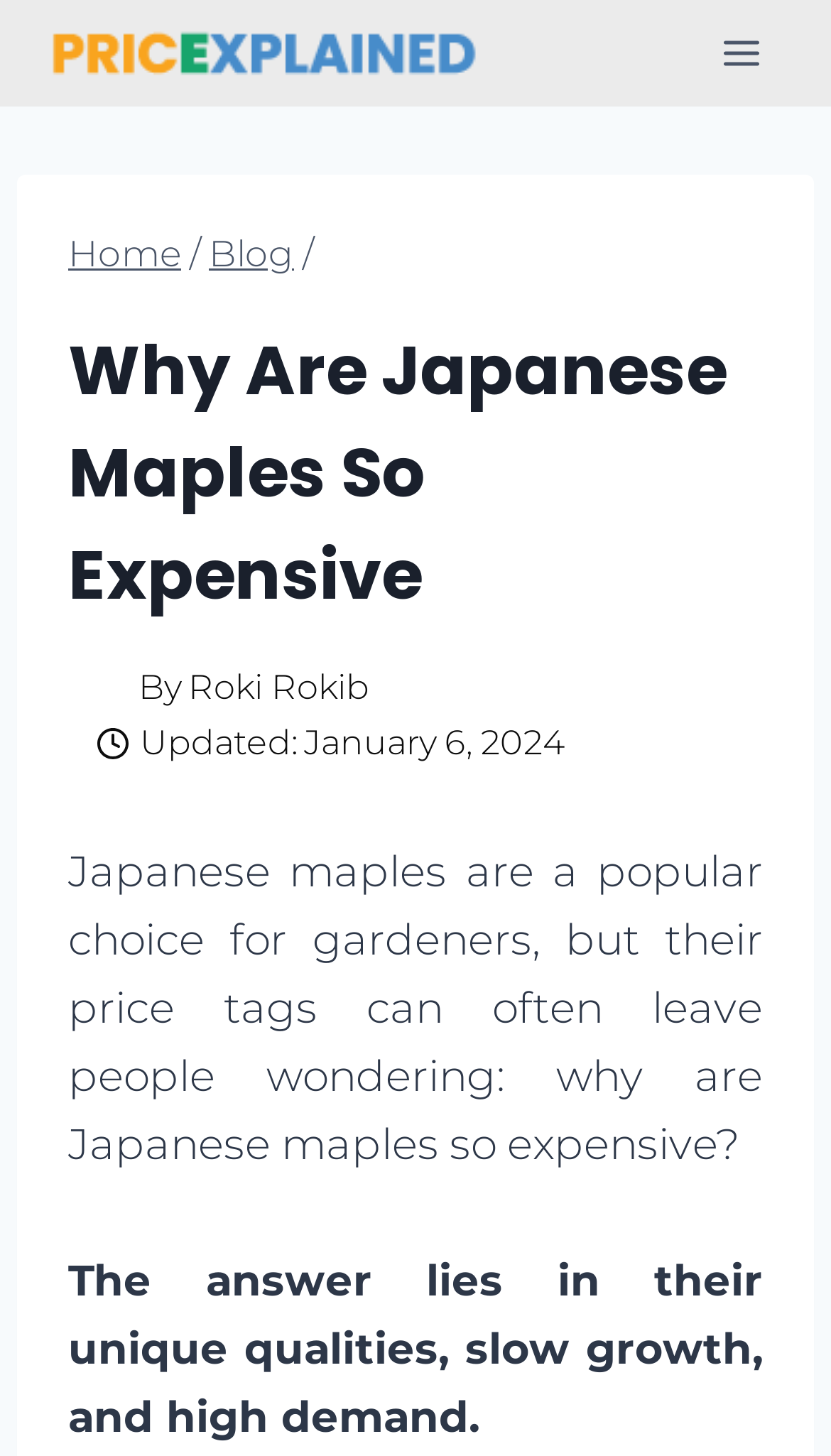Provide the bounding box coordinates for the UI element described in this sentence: "Home". The coordinates should be four float values between 0 and 1, i.e., [left, top, right, bottom].

[0.082, 0.16, 0.218, 0.189]